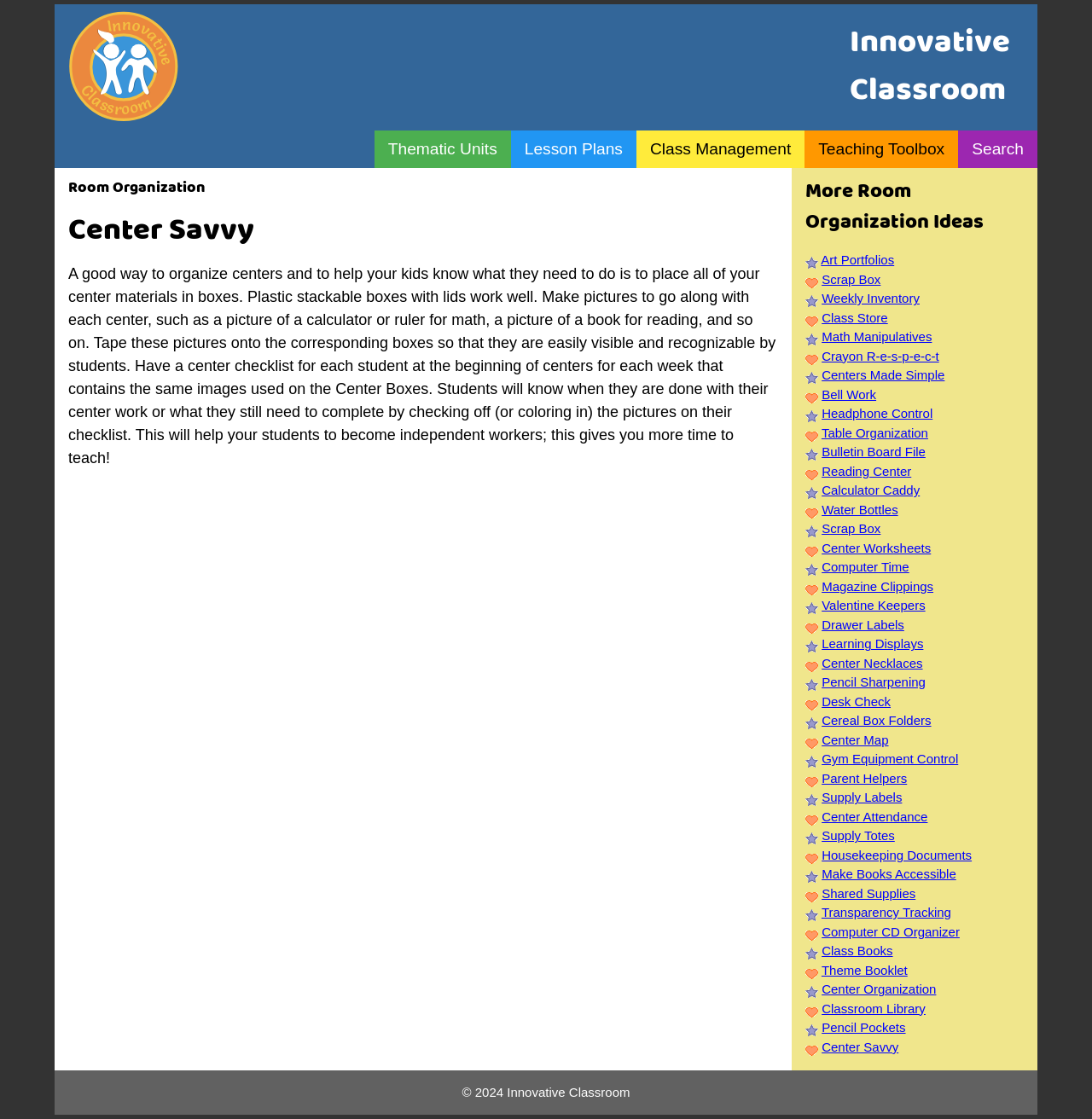How many links are listed under 'More Room Organization Ideas'?
Please use the visual content to give a single word or phrase answer.

21